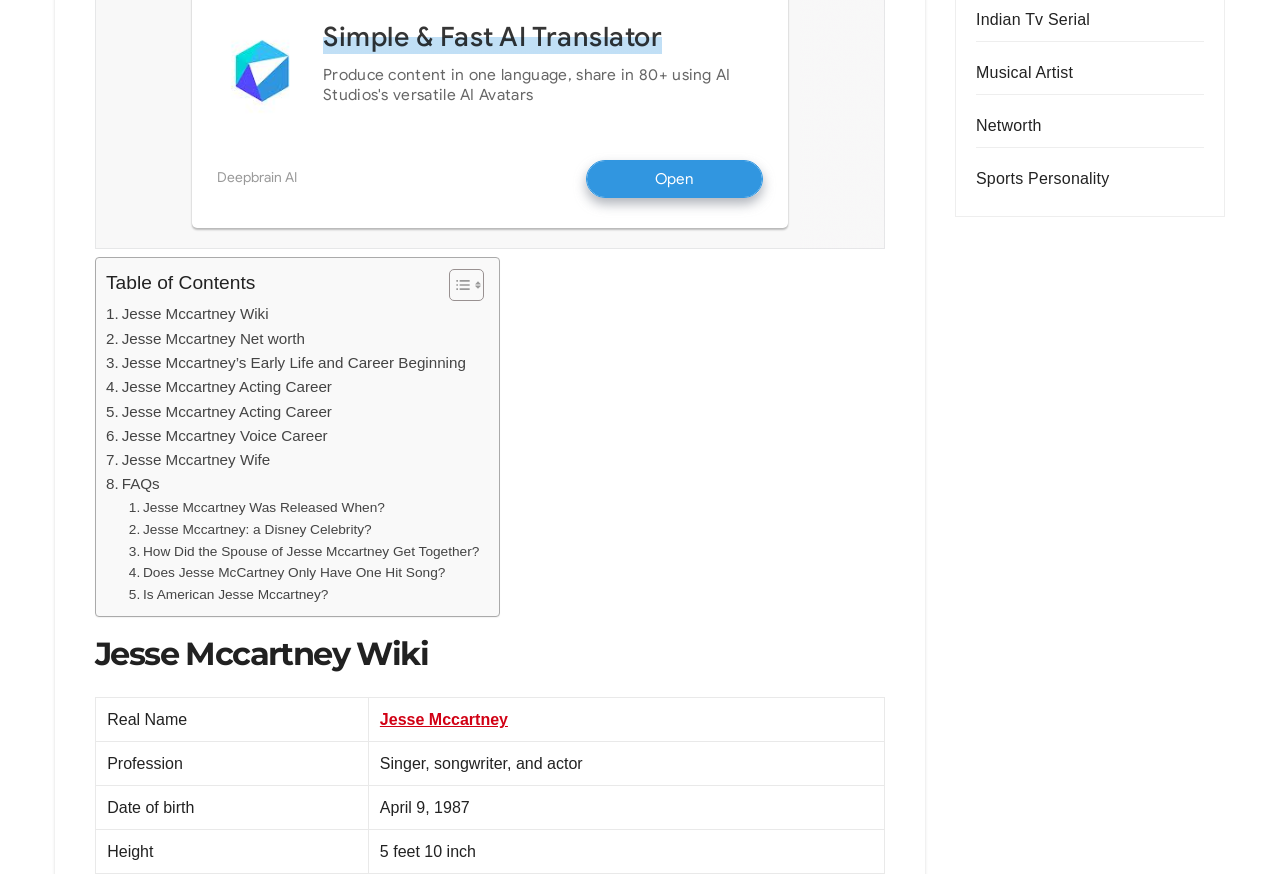Pinpoint the bounding box coordinates of the clickable element to carry out the following instruction: "Click on Hurricane Grill & Wings Survey link."

None